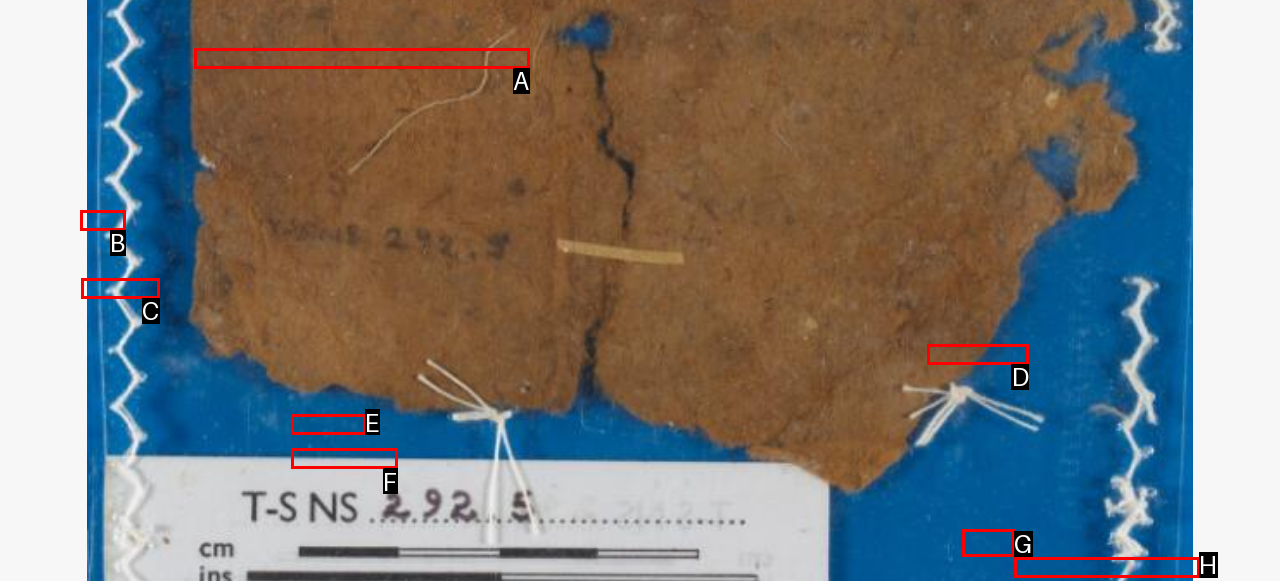Please indicate which HTML element to click in order to fulfill the following task: Click on the 'Home' menu item Respond with the letter of the chosen option.

B